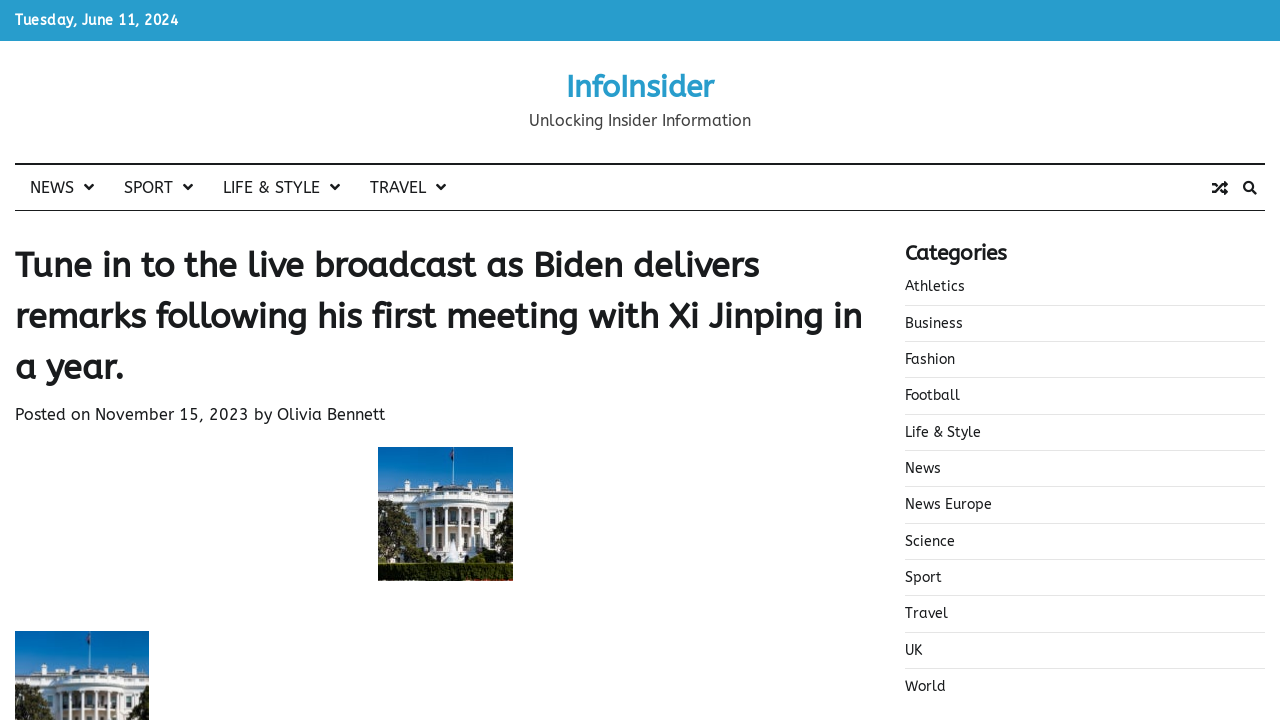What is the date of the posted article?
Look at the image and respond with a one-word or short phrase answer.

November 15, 2023